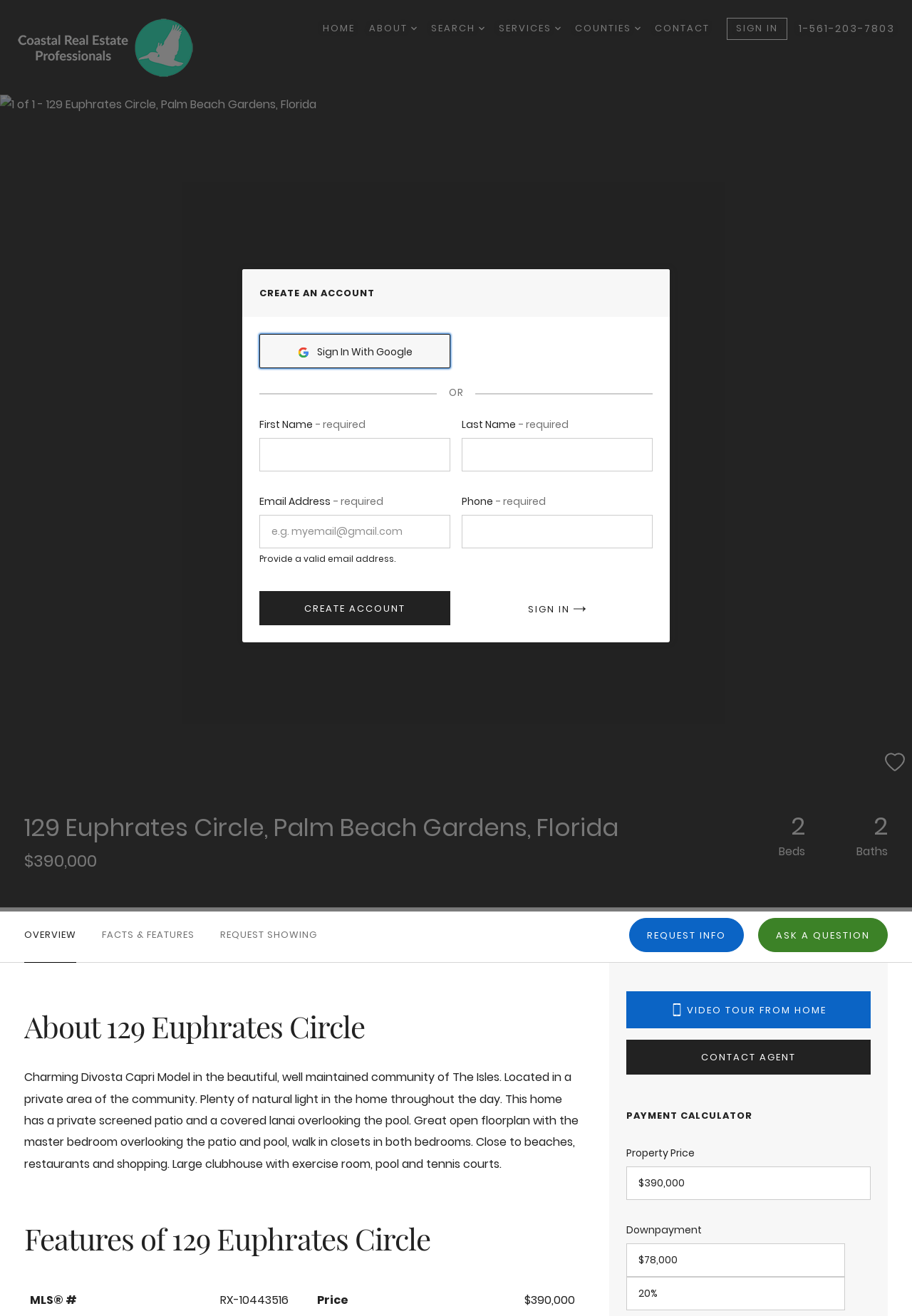Provide your answer in a single word or phrase: 
How many bedrooms does the property have?

Not specified